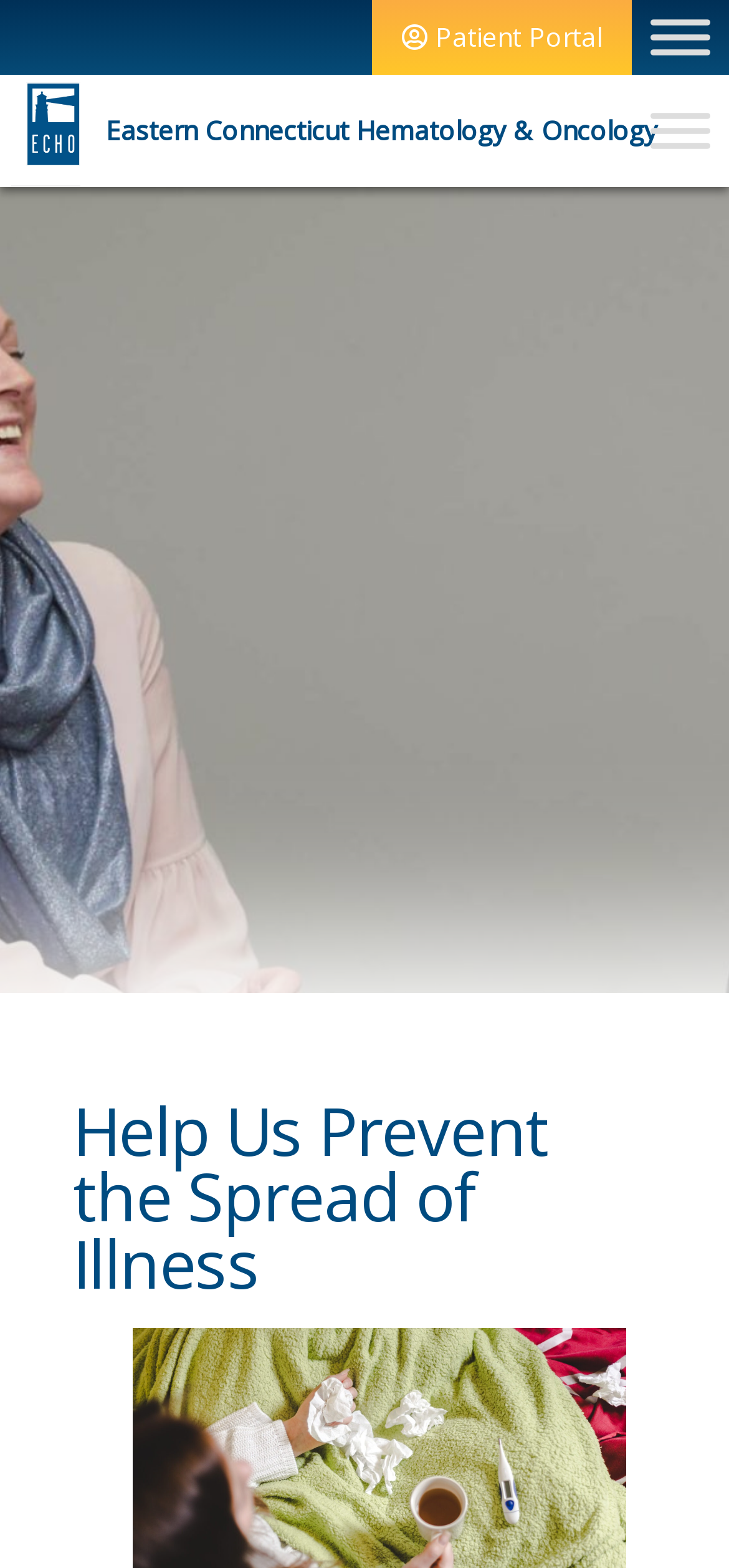How many menu toggle buttons are there?
Look at the screenshot and provide an in-depth answer.

There are two button elements with the text 'Toggle Menu', which suggests that there are two menu toggle buttons on the webpage.